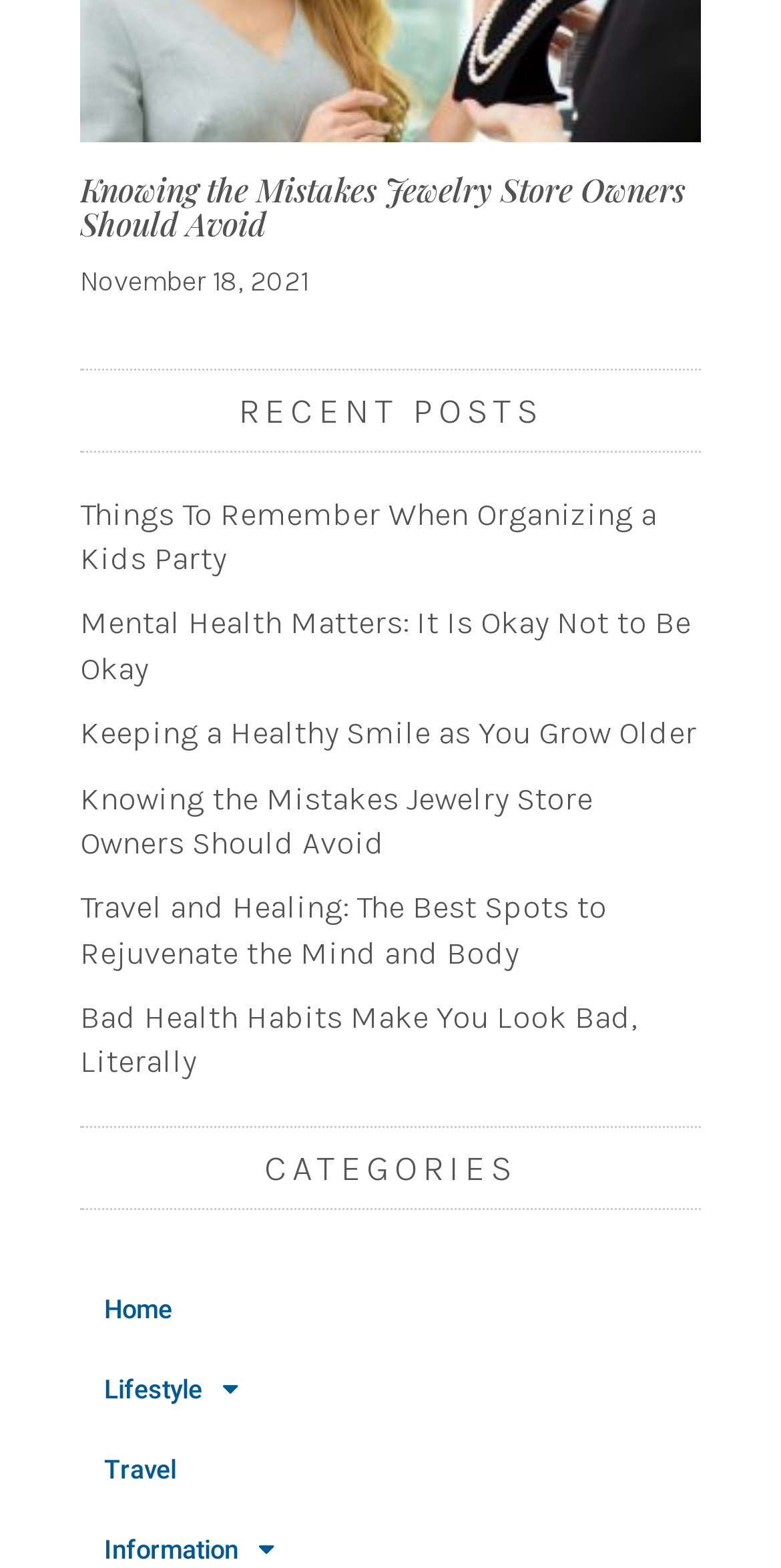Refer to the screenshot and answer the following question in detail:
What is the category section title?

I found the heading element with the text 'CATEGORIES', which is located at the bottom of the webpage. This is the title of the category section.